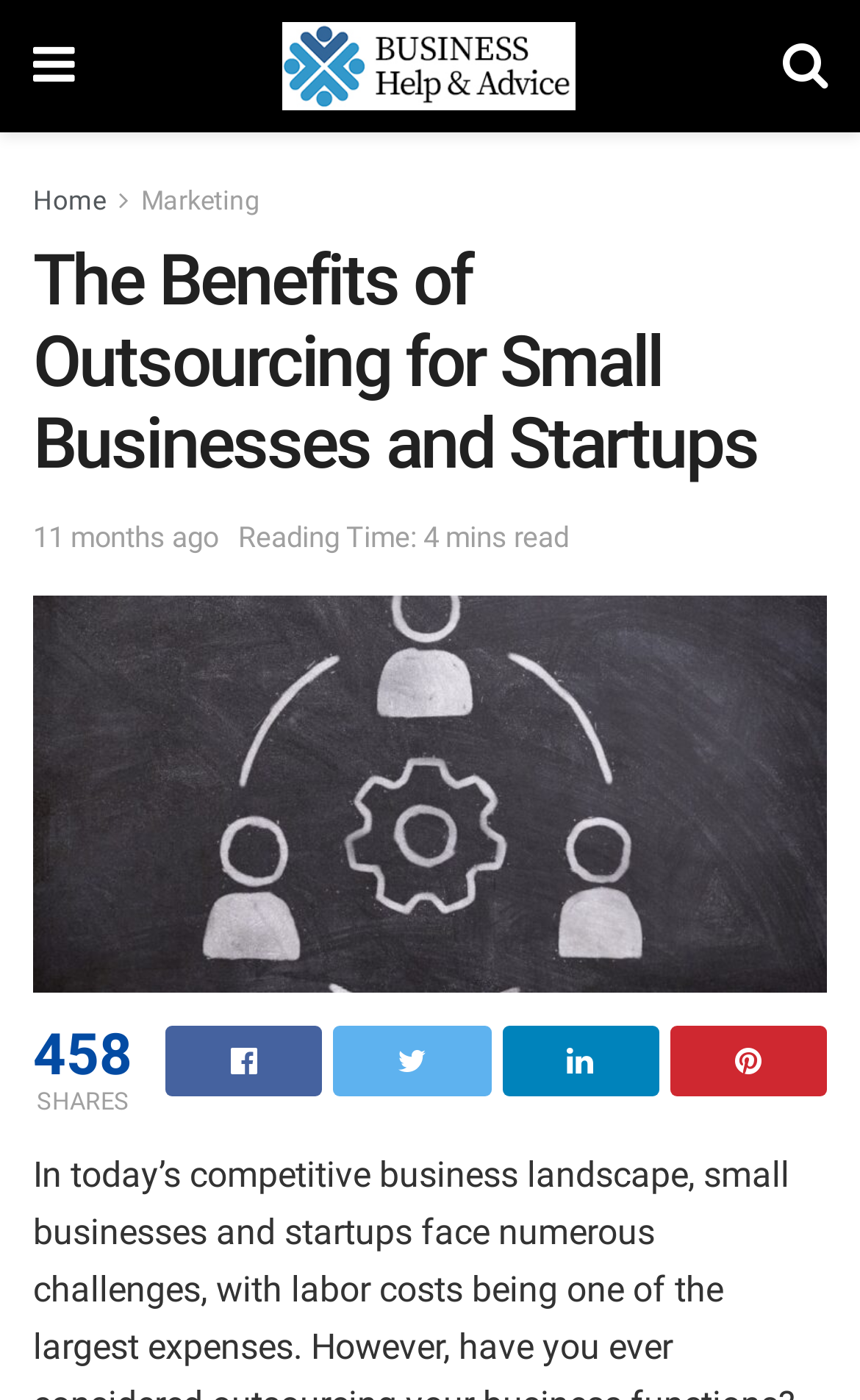What is the reading time of the article?
Provide a detailed answer to the question using information from the image.

The webpage explicitly mentions the reading time of the article as '4 mins read' in the 'Reading Time' section.